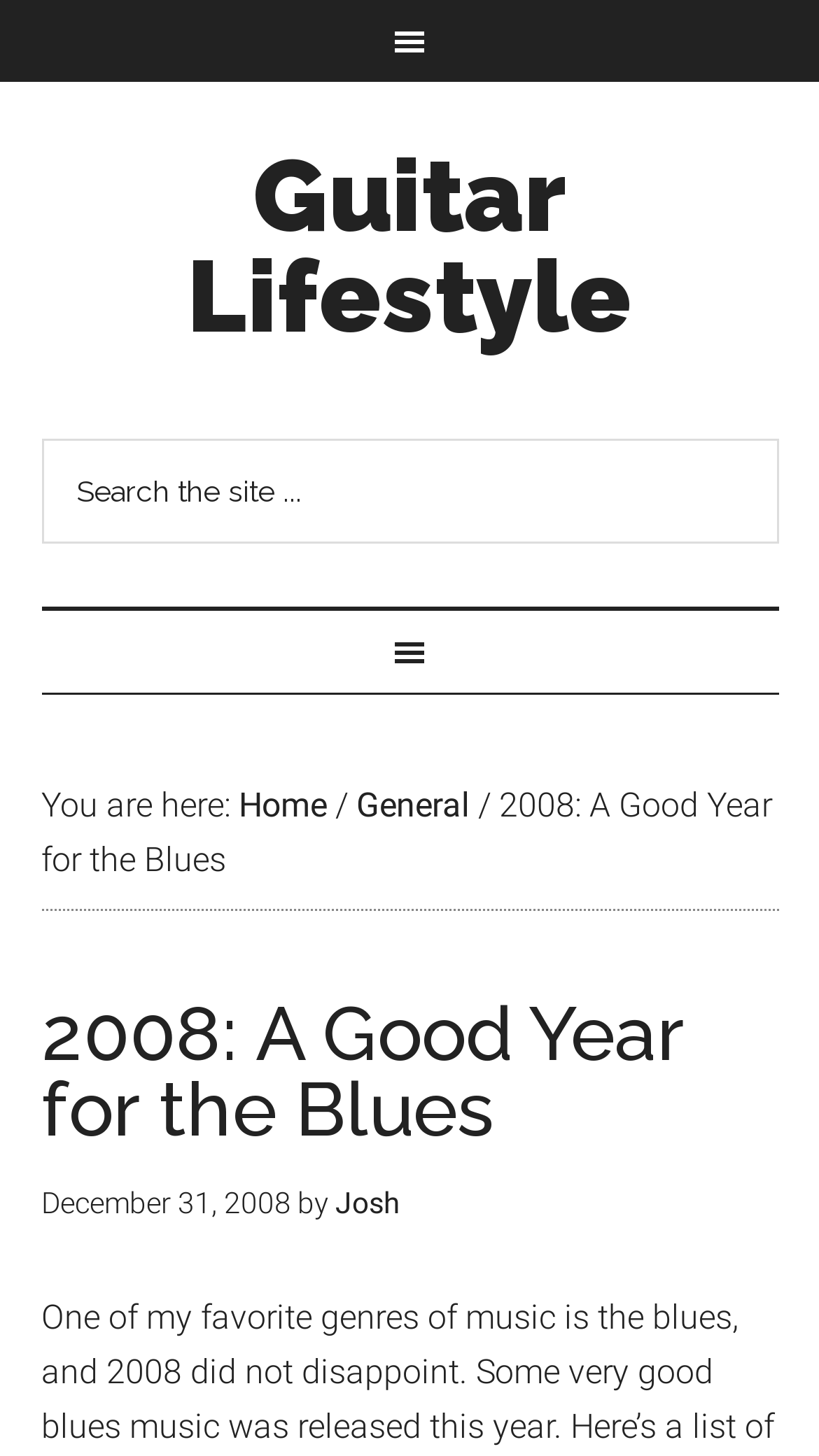What is the date of the article?
Please give a detailed and elaborate answer to the question based on the image.

I found the date of the article in the time element, which is 'December 31, 2008'.